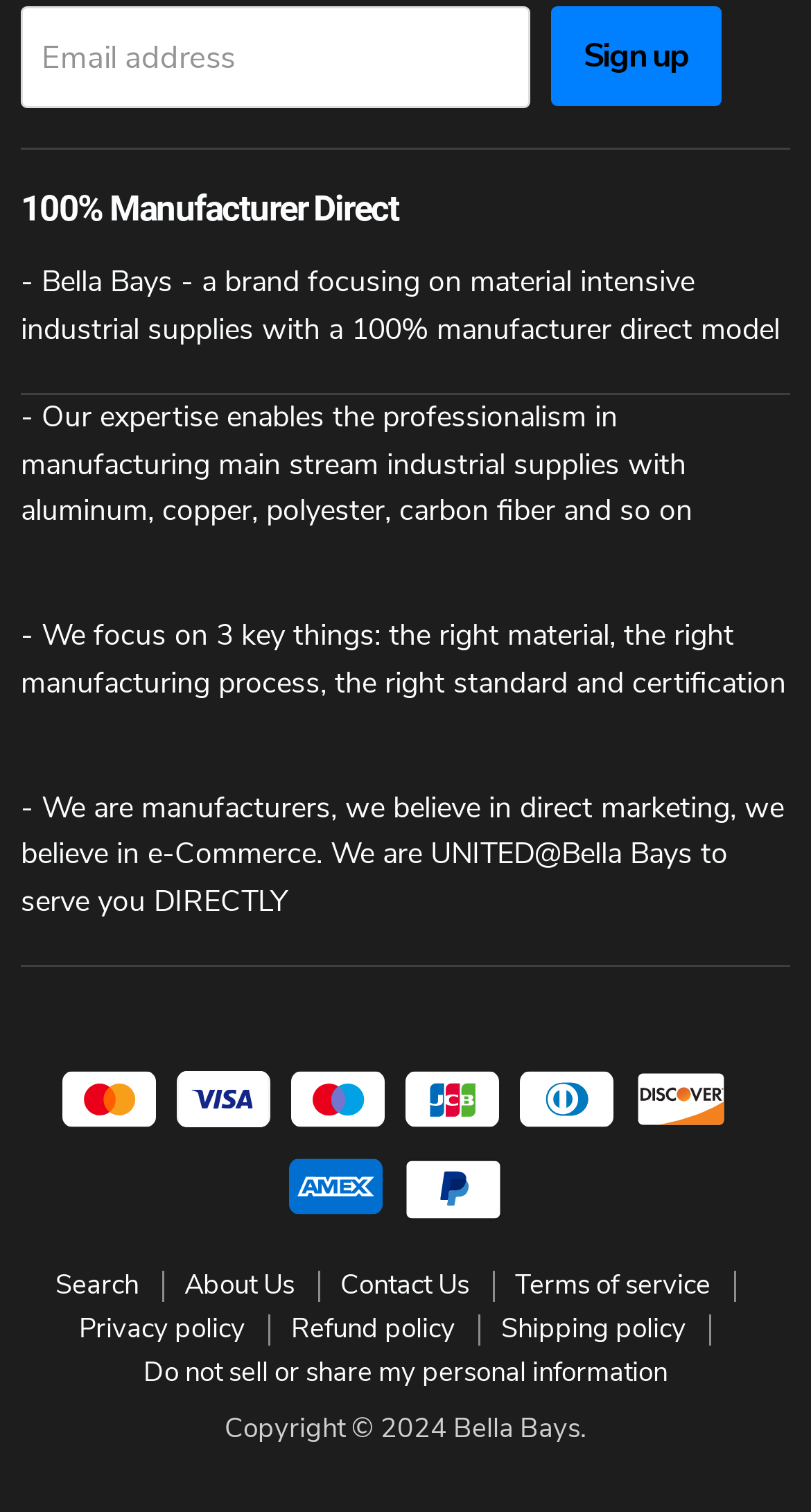What payment methods are accepted on the webpage?
Using the screenshot, give a one-word or short phrase answer.

Mastercard, Visa, Maestro, JCB, Diners Club, Discover, American Express, PayPal